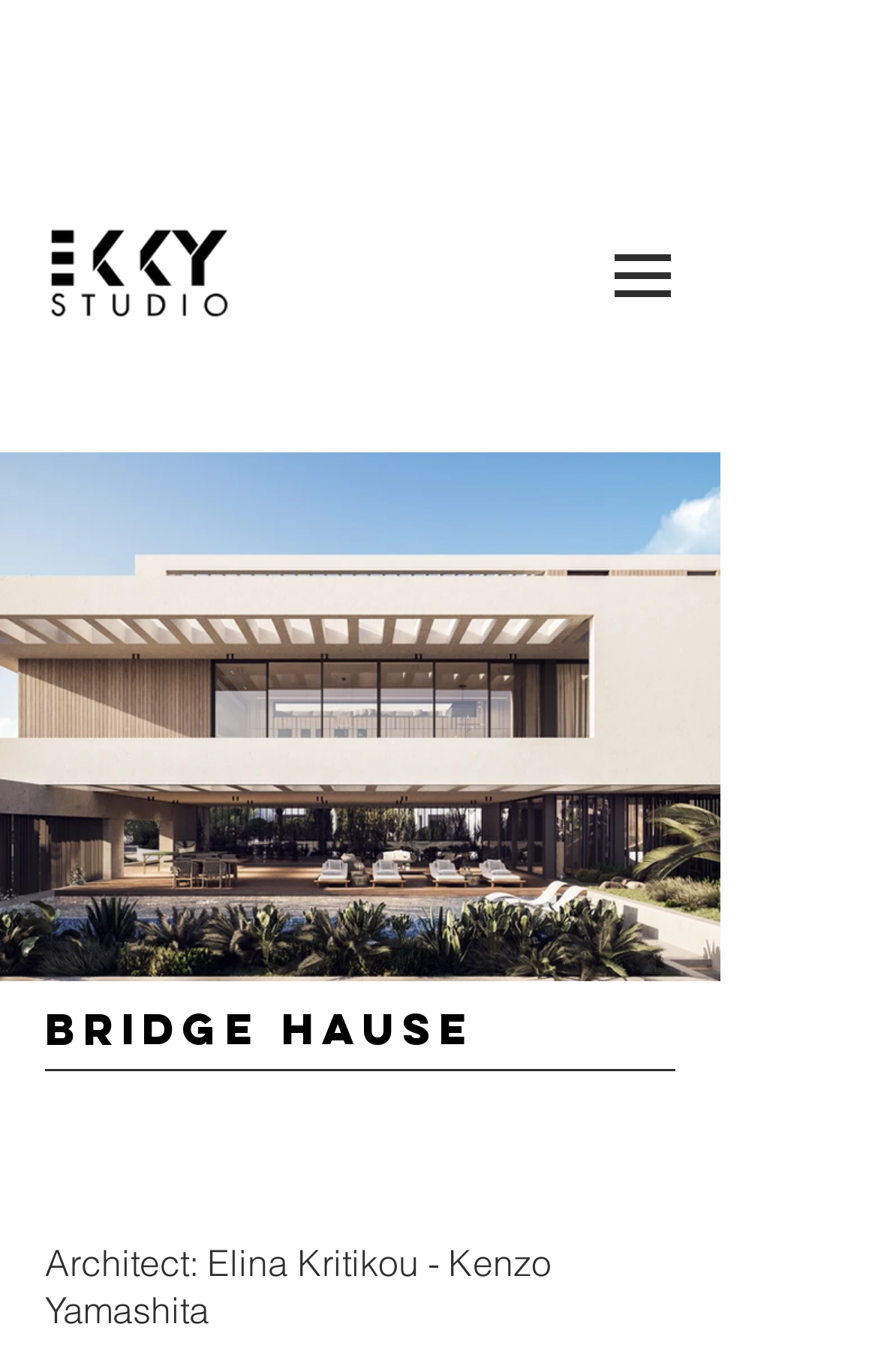Please answer the following question using a single word or phrase: 
What is the name of the building project?

BRIDGE hause